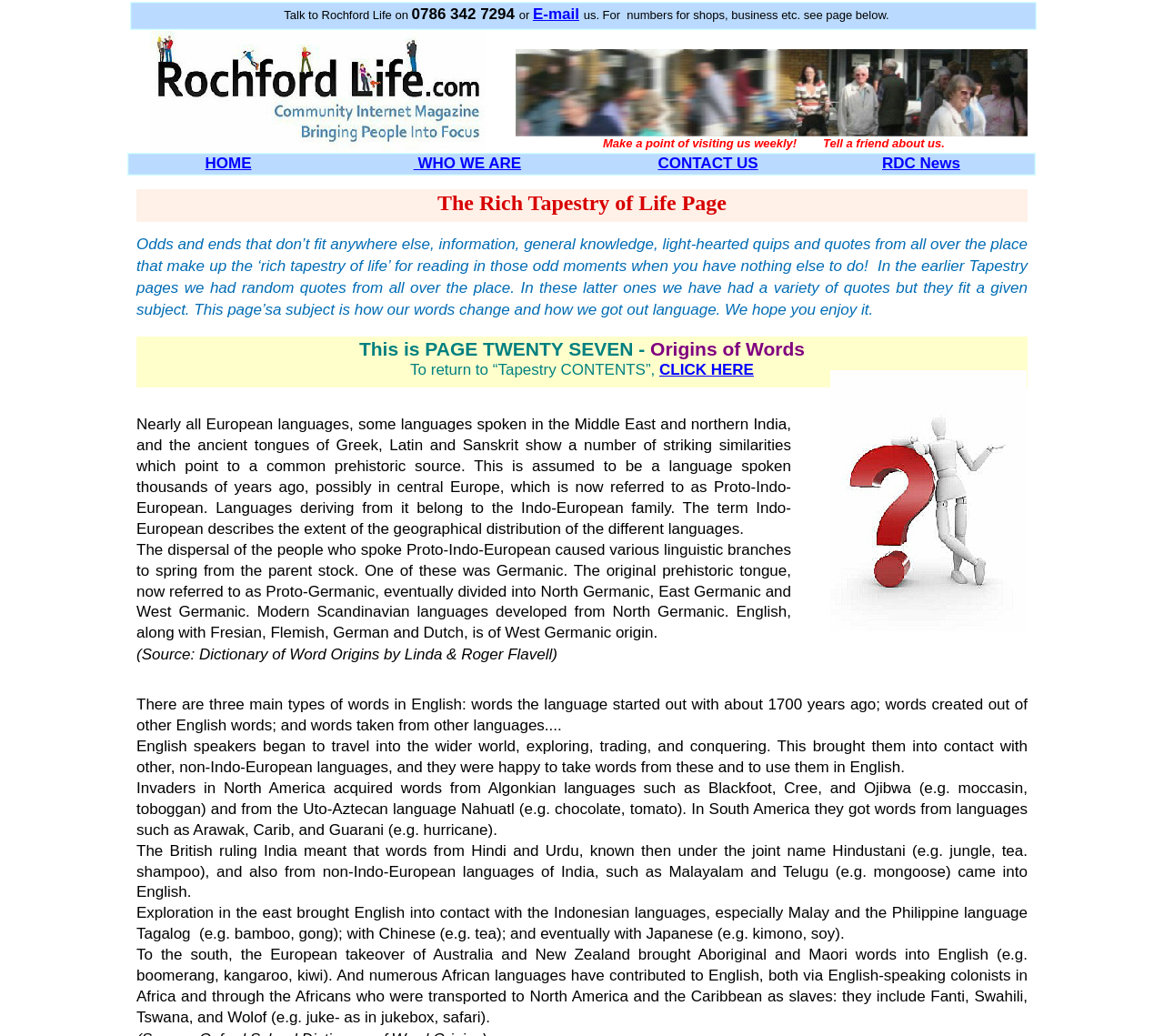What is the subject of this Tapestry page?
Please use the image to deliver a detailed and complete answer.

I found the subject of this Tapestry page by looking at the title 'The Rich Tapestry of Life Page' and then the subtitle 'Origins of Words', which indicates the topic of this page.